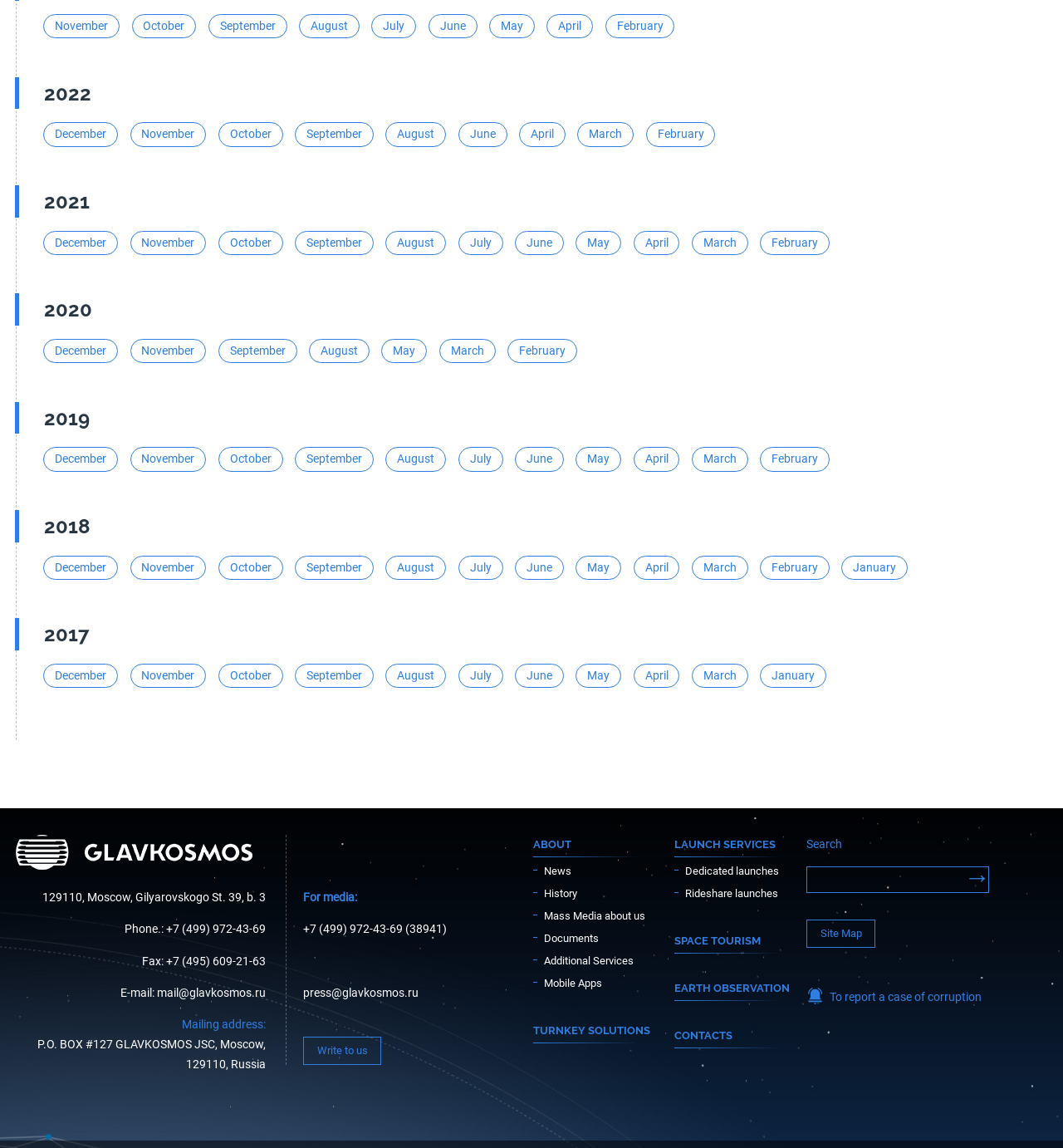Please determine the bounding box coordinates of the element to click in order to execute the following instruction: "Go to the 'GLAVKOSMOS' page". The coordinates should be four float numbers between 0 and 1, specified as [left, top, right, bottom].

[0.015, 0.727, 0.25, 0.759]